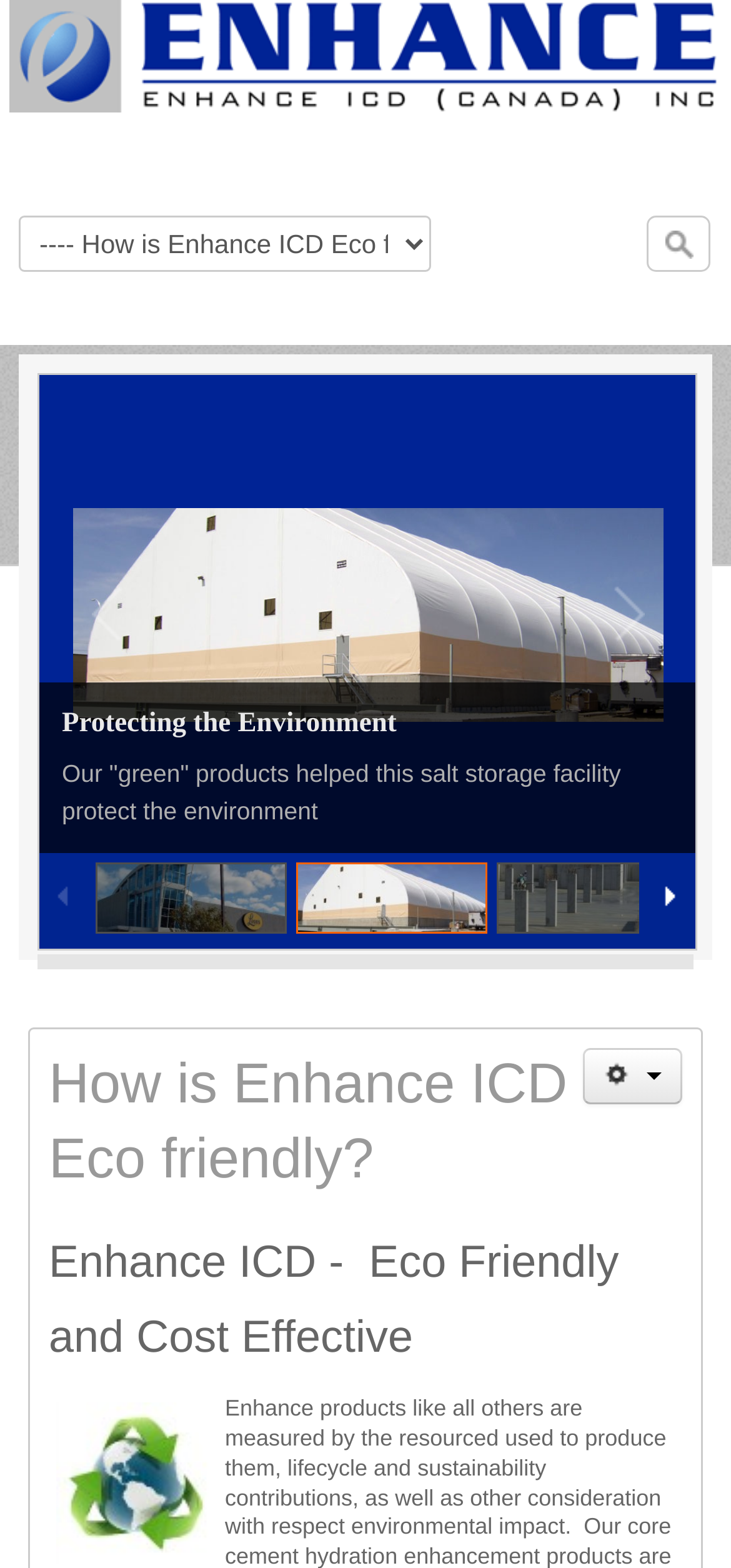Give a concise answer using only one word or phrase for this question:
What is the theme of the products shown?

Environmental protection